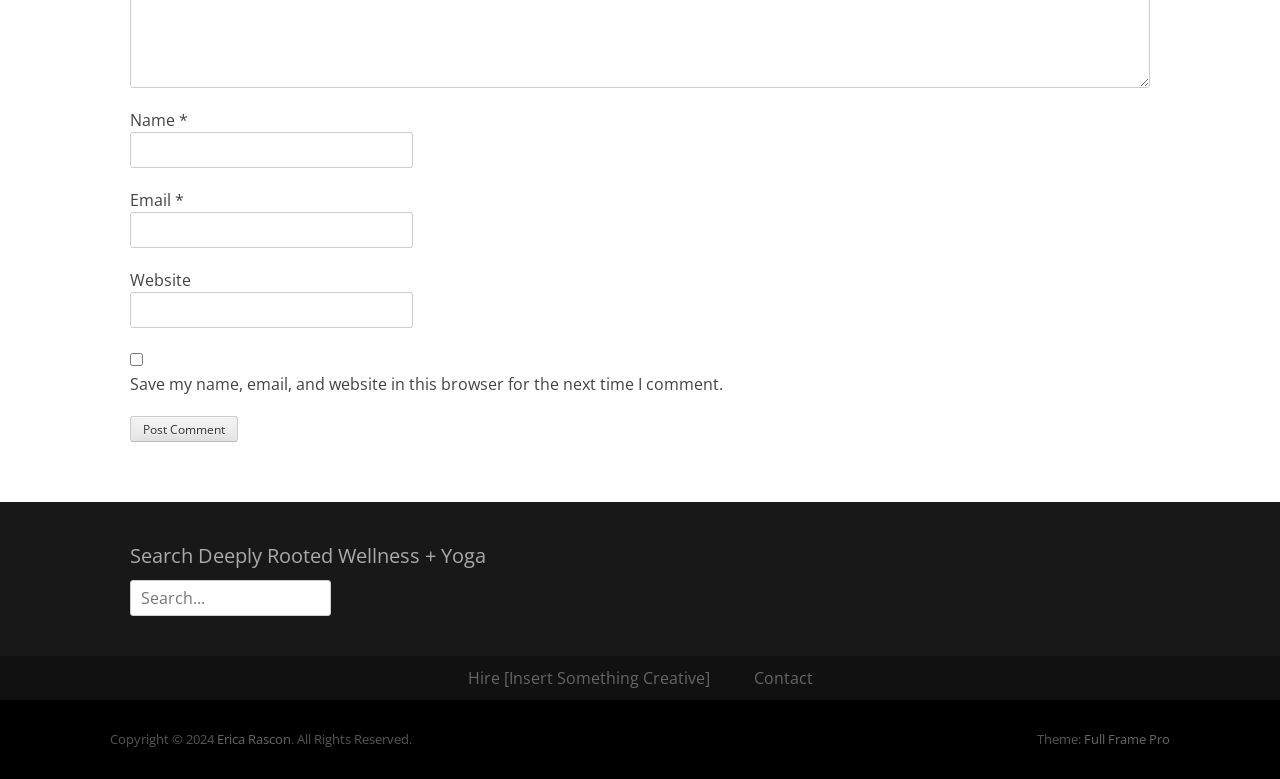Determine the bounding box for the described UI element: "More payment options".

None